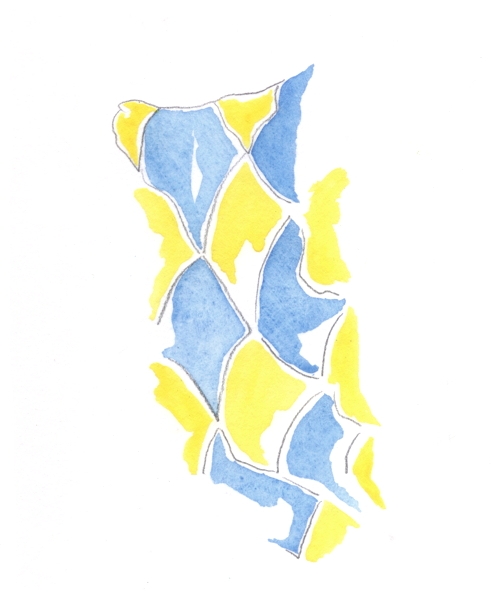Illustrate the image with a detailed caption.

The image features an abstract watercolor painting characterized by a harmonious interplay of vibrant blue and yellow hues. The composition presents a series of interconnected shapes that resemble a stylized mosaic or patchwork, creating a sense of movement and fluidity. The edges of each shape are delineated by fine white lines, enhancing the contrast between the bold colors and adding a touch of intricacy to the overall design. This artistic piece evokes themes of chaos and creativity, possibly reflecting the unpredictable nature of artistic expression. Its dynamic form invites viewers to explore the balance between structure and spontaneity in the creative process.